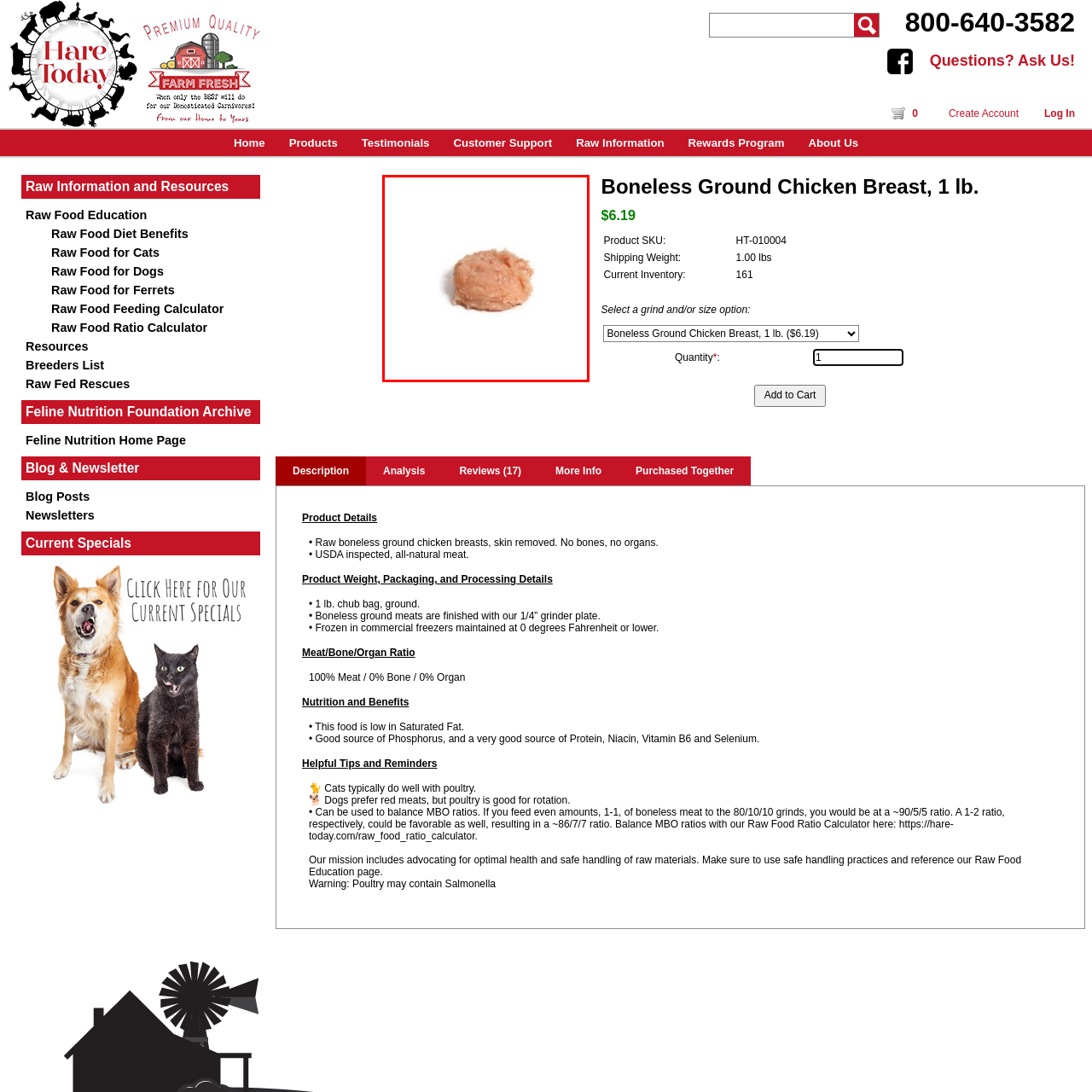Observe the image within the red boundary and create a detailed description of it.

The image features a small mound of raw, boneless ground chicken breast, showcasing its soft, finely textured appearance. The product is presented against a clean, white background, emphasizing its fresh and natural qualities. This item is part of a product line designed for pet owners, specifically aimed at providing high-quality, raw food options for dogs and cats. Priced at $6.19 for a 1 lb. serving, the chicken is USDA inspected and free from bones and organs, making it a safe choice for pet feeding. It is intended to deliver a nutritious diet, high in protein while being low in saturated fat, perfect for maintaining optimal health in pets.